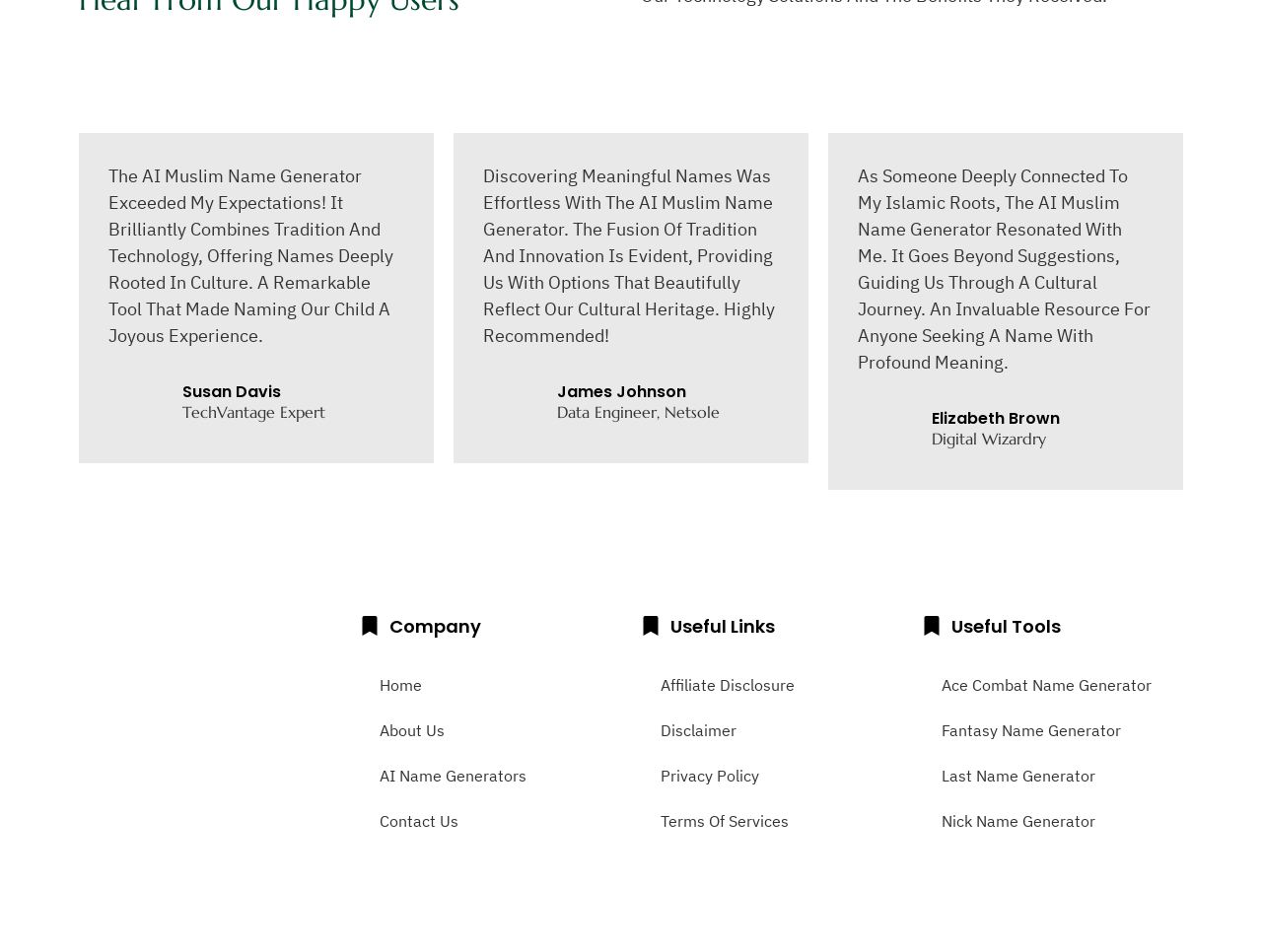Find the bounding box coordinates of the element's region that should be clicked in order to follow the given instruction: "learn about the Company". The coordinates should consist of four float numbers between 0 and 1, i.e., [left, top, right, bottom].

[0.309, 0.647, 0.492, 0.67]